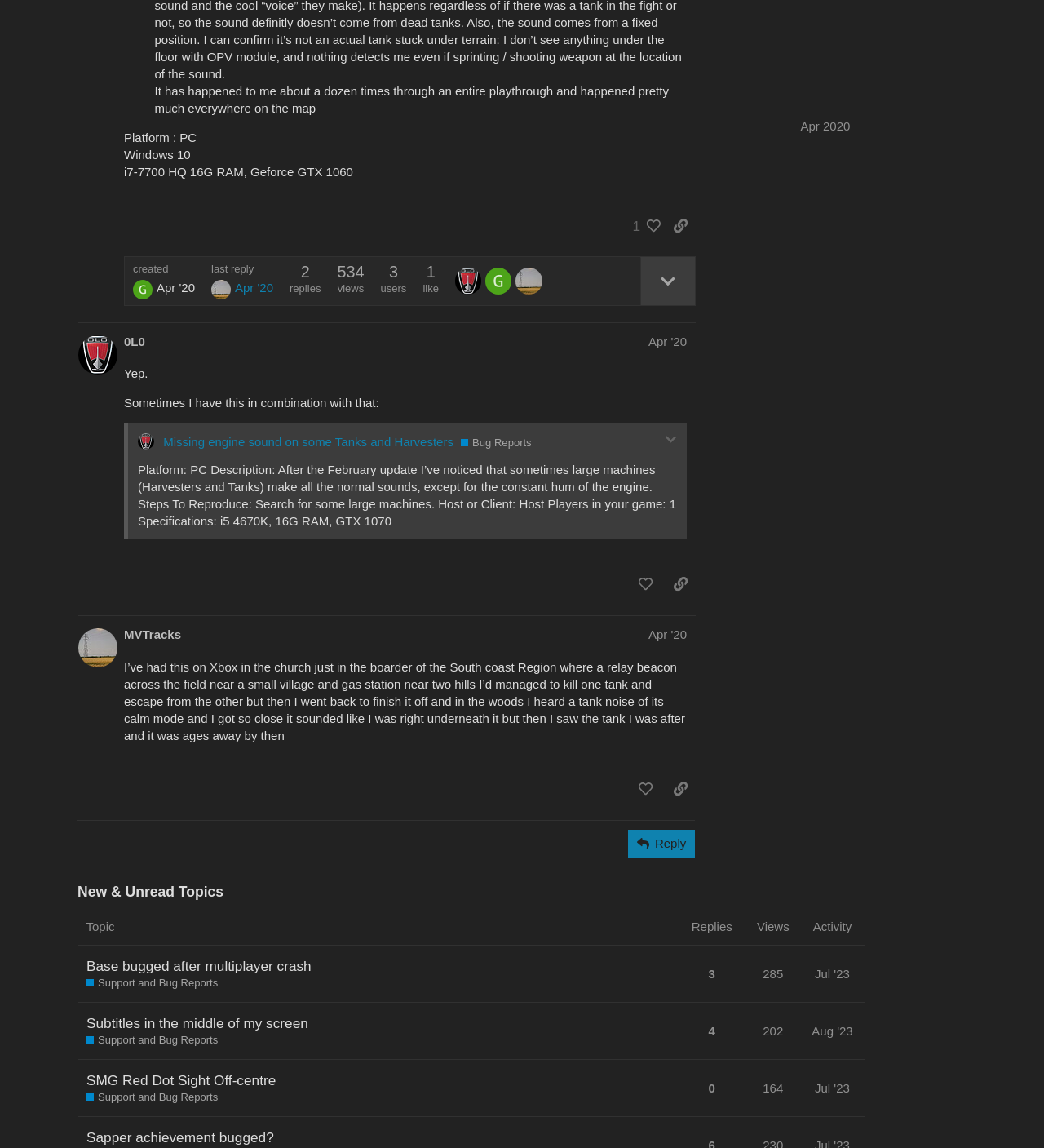For the given element description SMG Red Dot Sight Off-centre, determine the bounding box coordinates of the UI element. The coordinates should follow the format (top-left x, top-left y, bottom-right x, bottom-right y) and be within the range of 0 to 1.

[0.083, 0.923, 0.264, 0.959]